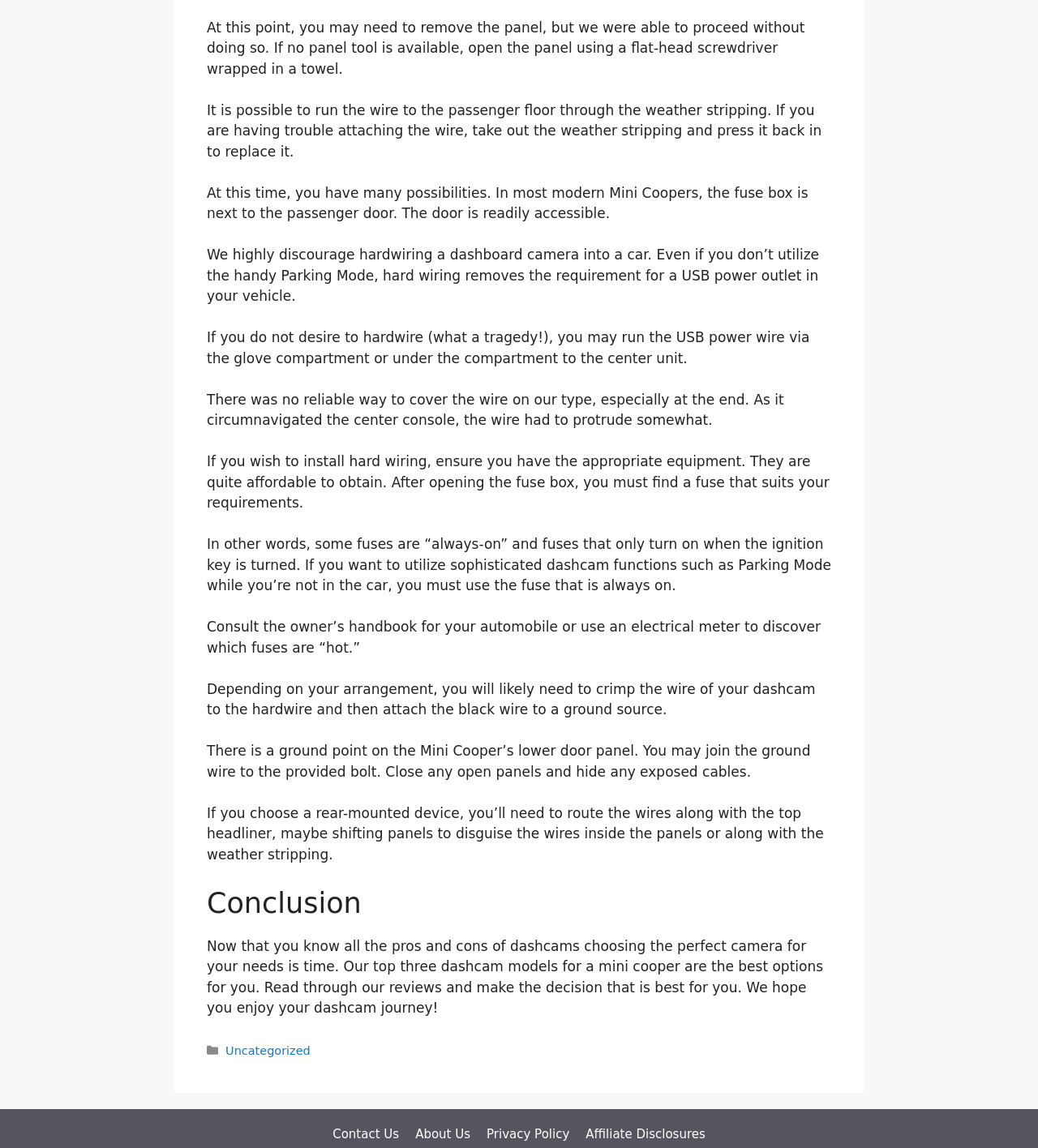Based on the image, please respond to the question with as much detail as possible:
What is the purpose of finding a fuse that is always on?

According to the text, 'If you want to utilize sophisticated dashcam functions such as Parking Mode while you’re not in the car, you must use the fuse that is always on.' This indicates that finding a fuse that is always on is necessary for using Parking Mode when the car is not in use.